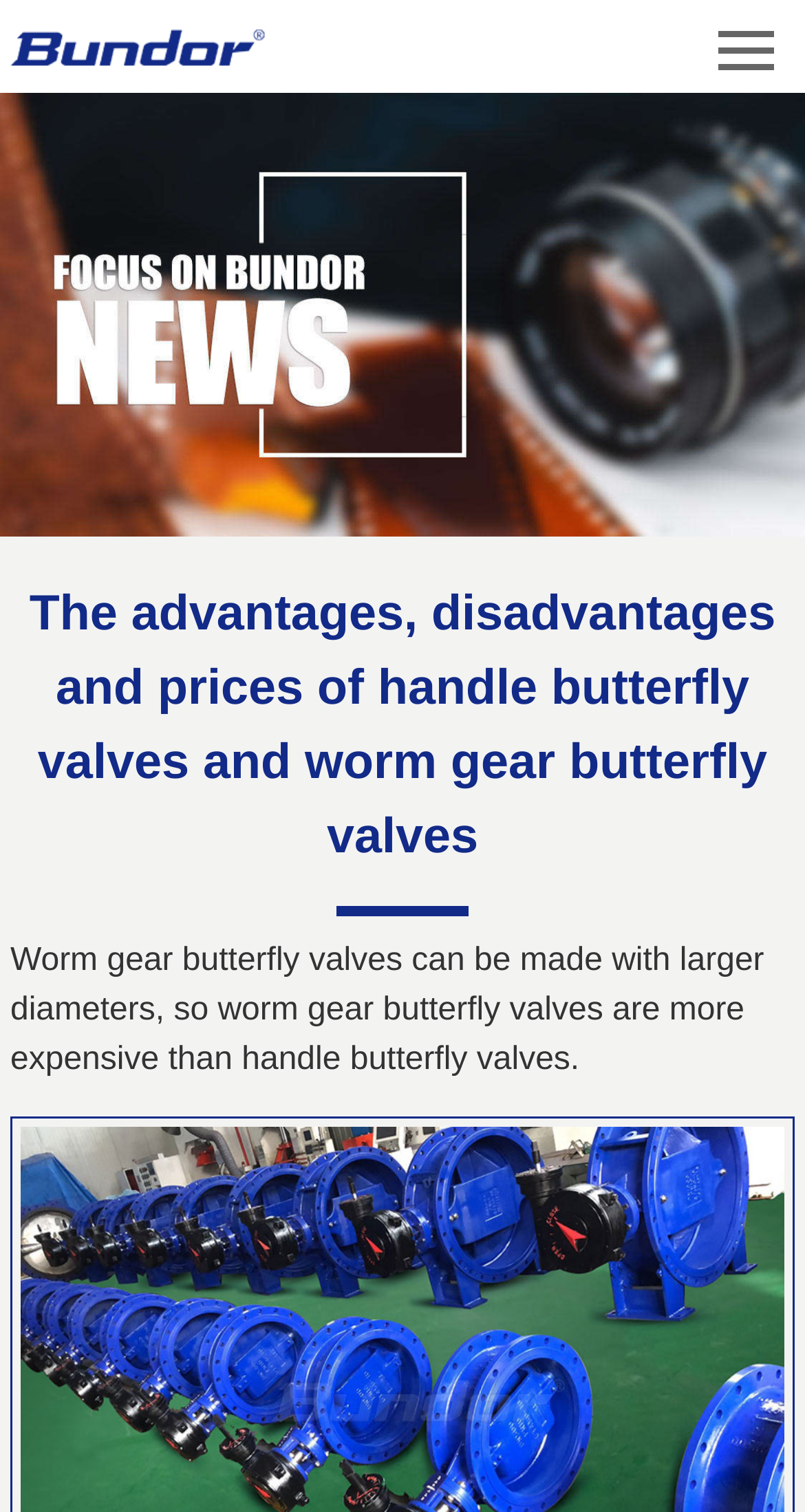Please determine the main heading text of this webpage.

The advantages, disadvantages and prices of handle butterfly valves and worm gear butterfly valves